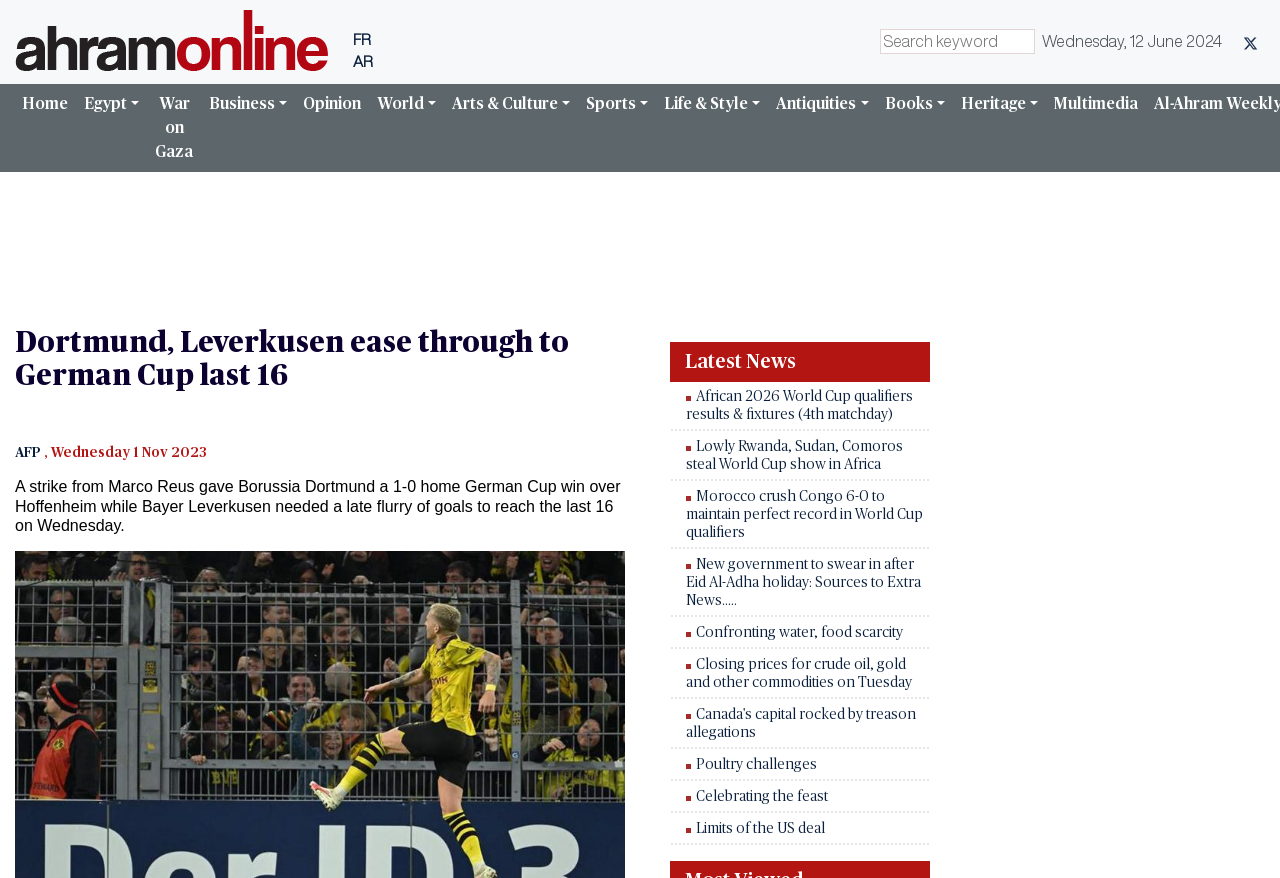What is the name of the player who scored the goal?
Provide a fully detailed and comprehensive answer to the question.

I found the answer by reading the first sentence of the article which states 'A strike from Marco Reus gave Borussia Dortmund a 1-0 home German Cup win over Hoffenheim...'.